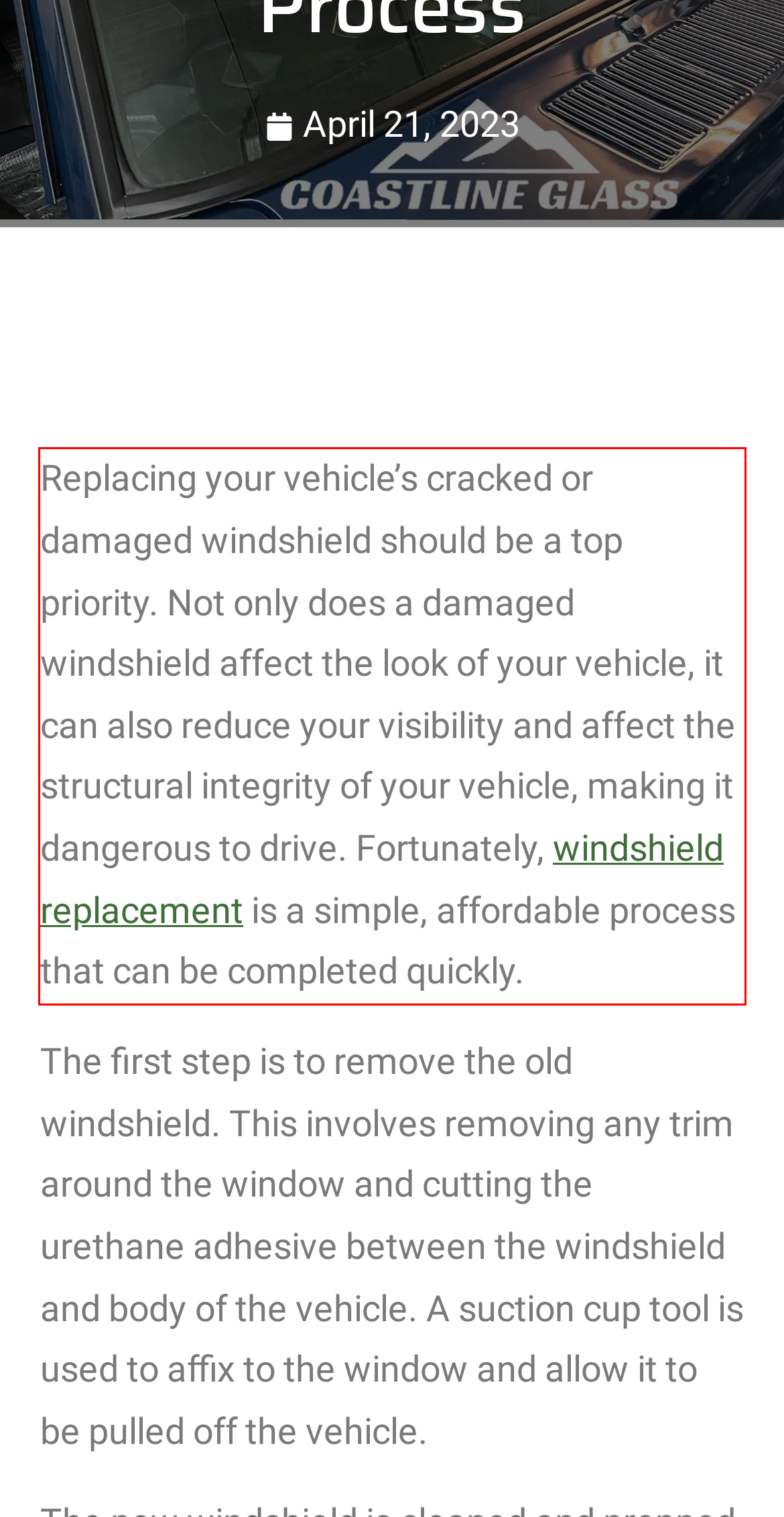Given a screenshot of a webpage with a red bounding box, extract the text content from the UI element inside the red bounding box.

Replacing your vehicle’s cracked or damaged windshield should be a top priority. Not only does a damaged windshield affect the look of your vehicle, it can also reduce your visibility and affect the structural integrity of your vehicle, making it dangerous to drive. Fortunately, windshield replacement is a simple, affordable process that can be completed quickly.